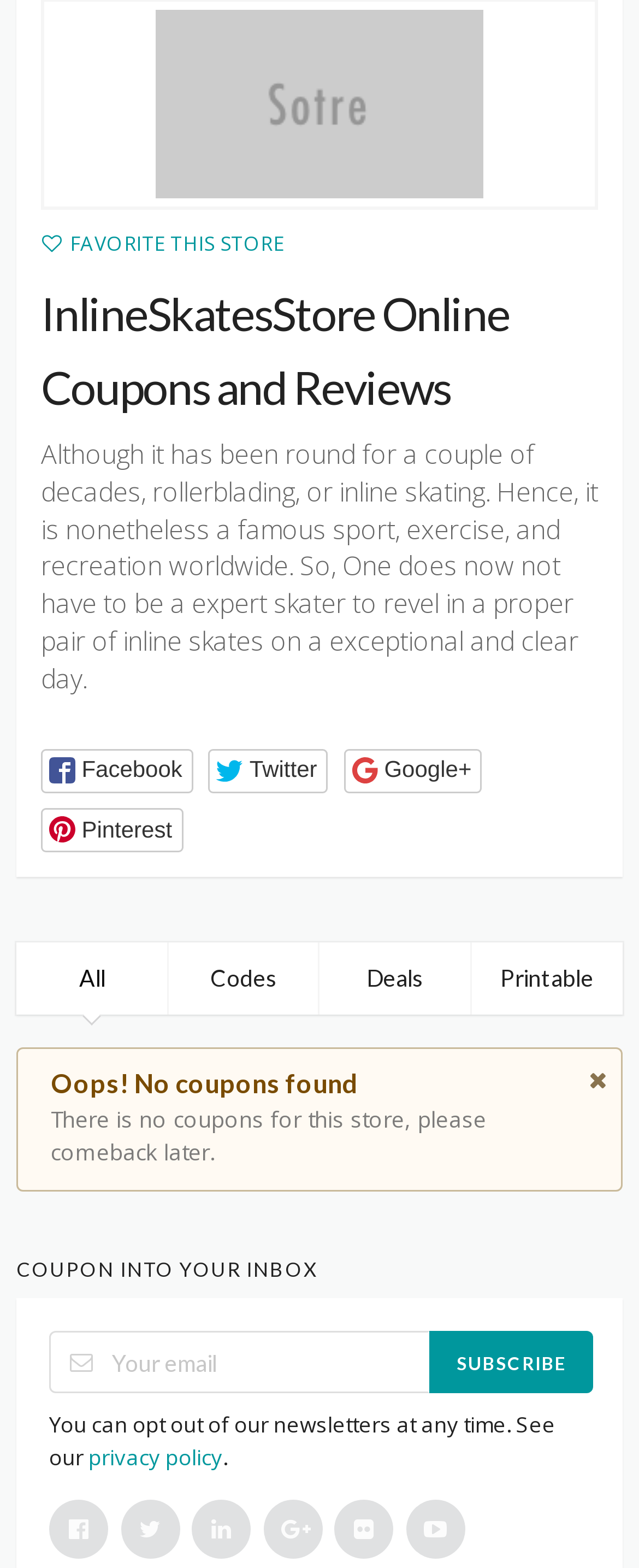Using the given description, provide the bounding box coordinates formatted as (top-left x, top-left y, bottom-right x, bottom-right y), with all values being floating point numbers between 0 and 1. Description: Subscribe

[0.654, 0.849, 0.911, 0.889]